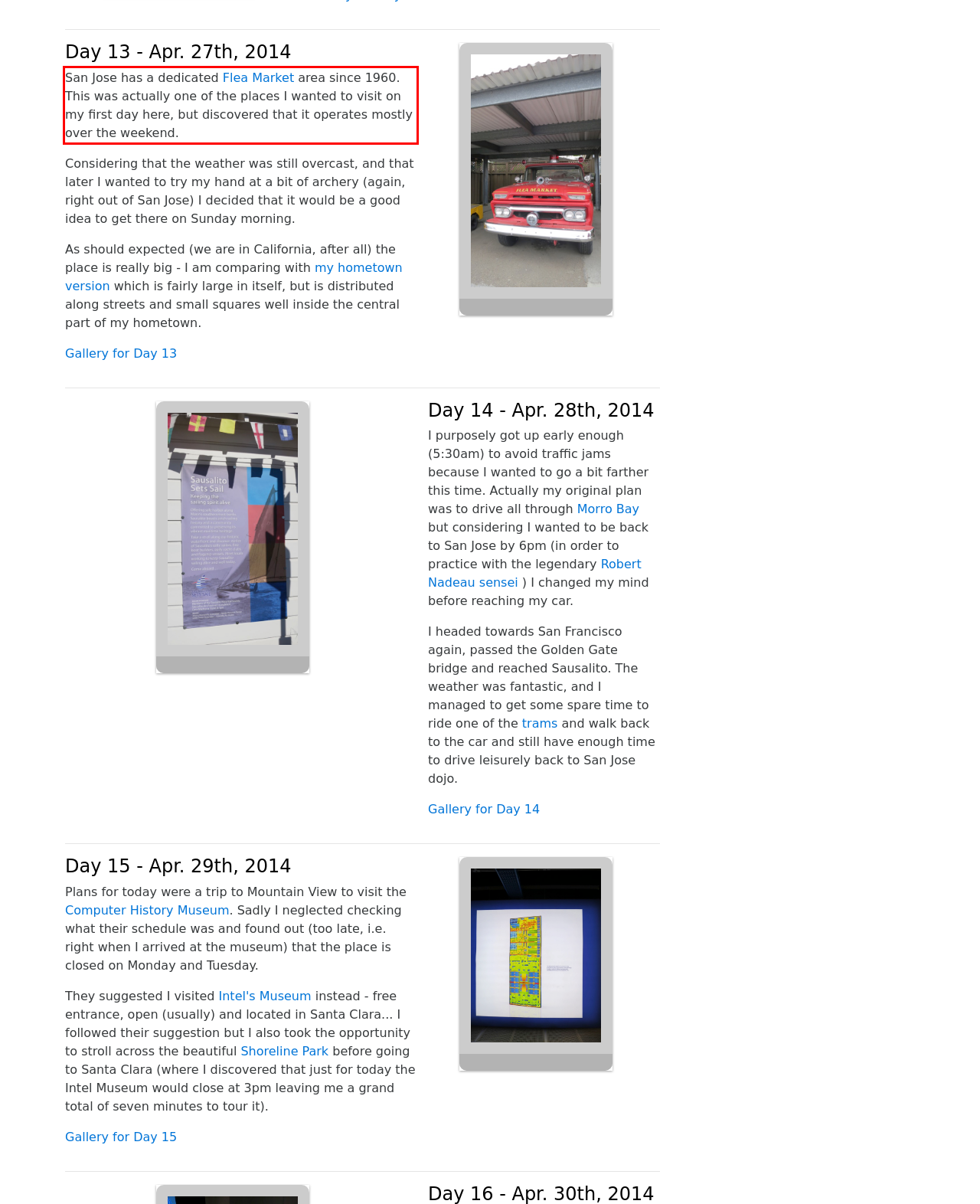Review the webpage screenshot provided, and perform OCR to extract the text from the red bounding box.

San Jose has a dedicated Flea Market area since 1960. This was actually one of the places I wanted to visit on my first day here, but discovered that it operates mostly over the weekend.